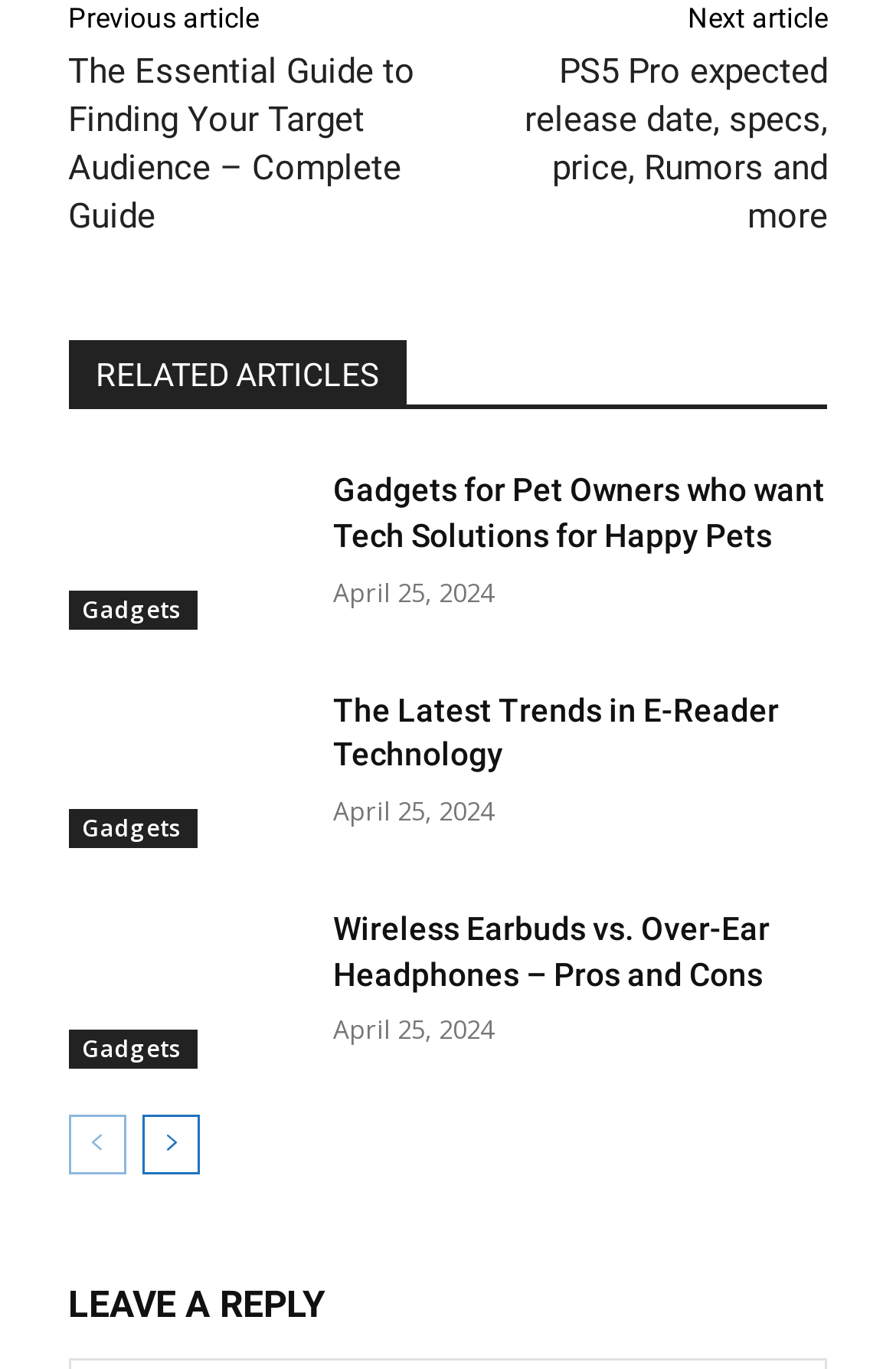Specify the bounding box coordinates for the region that must be clicked to perform the given instruction: "View the latest trends in e-reader technology".

[0.076, 0.503, 0.33, 0.62]